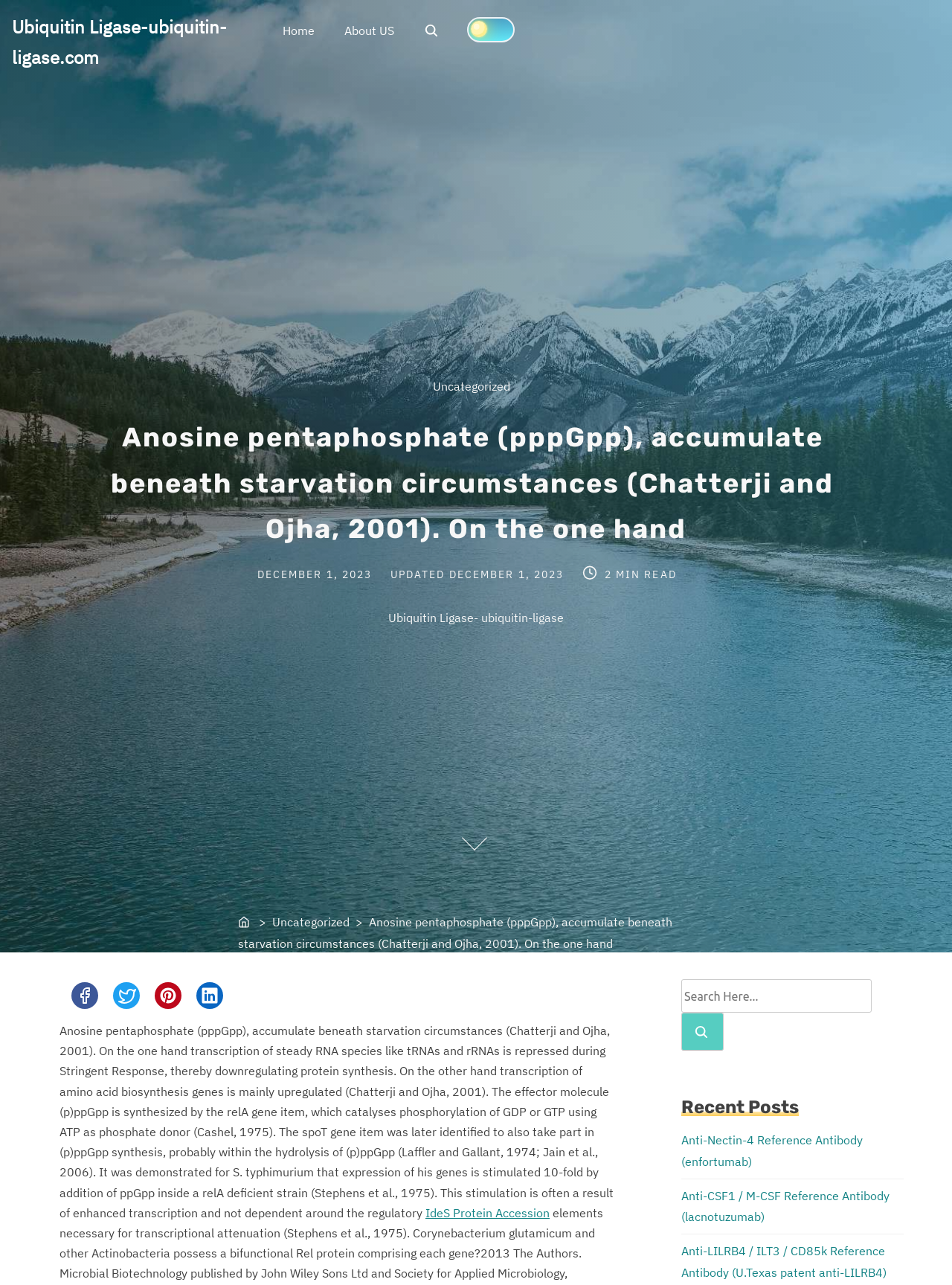Can you find the bounding box coordinates for the element that needs to be clicked to execute this instruction: "Read the post dated December 1, 2023"? The coordinates should be given as four float numbers between 0 and 1, i.e., [left, top, right, bottom].

[0.27, 0.442, 0.391, 0.452]